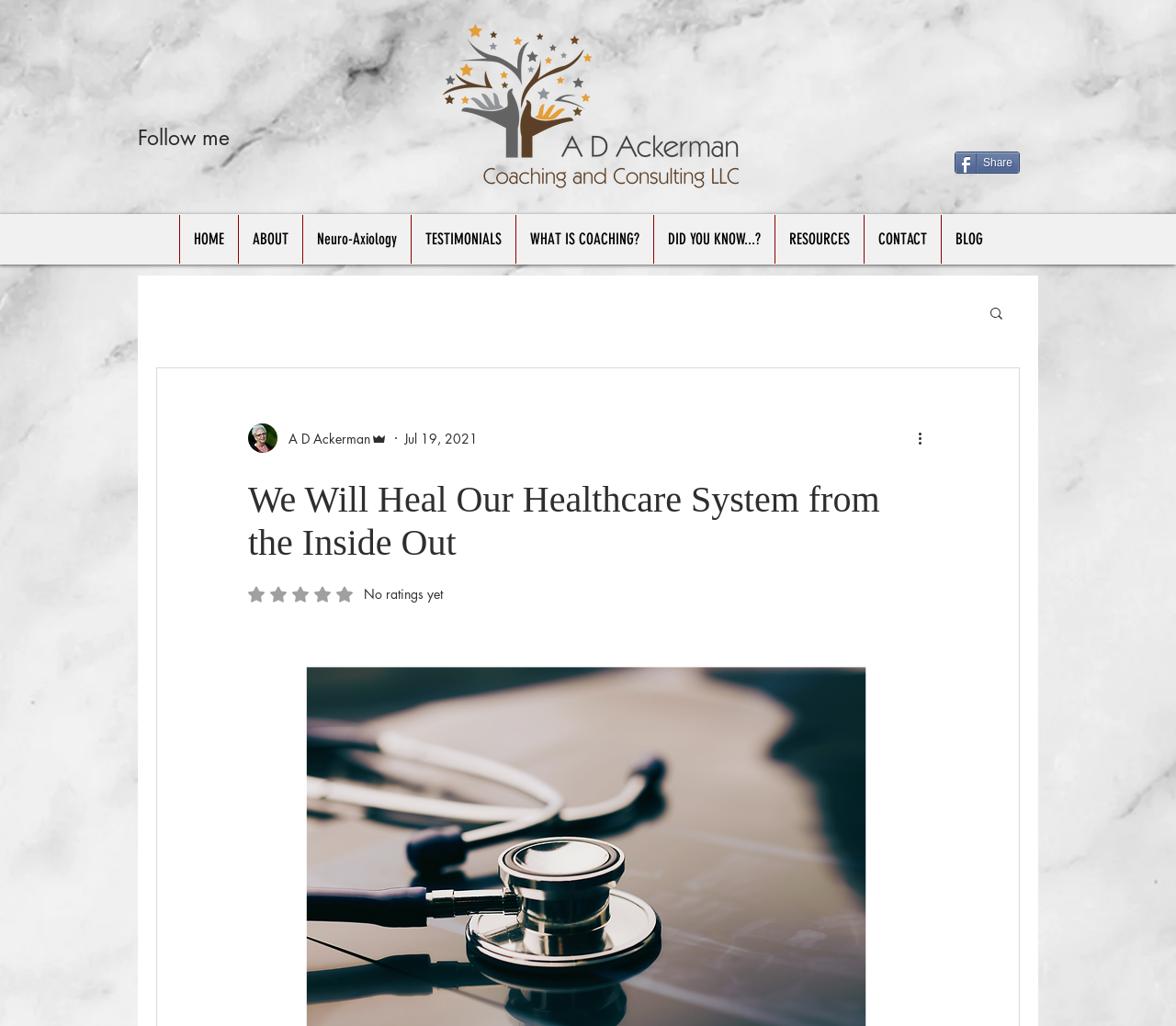Determine the bounding box coordinates of the clickable area required to perform the following instruction: "Click the Share button". The coordinates should be represented as four float numbers between 0 and 1: [left, top, right, bottom].

[0.812, 0.148, 0.867, 0.169]